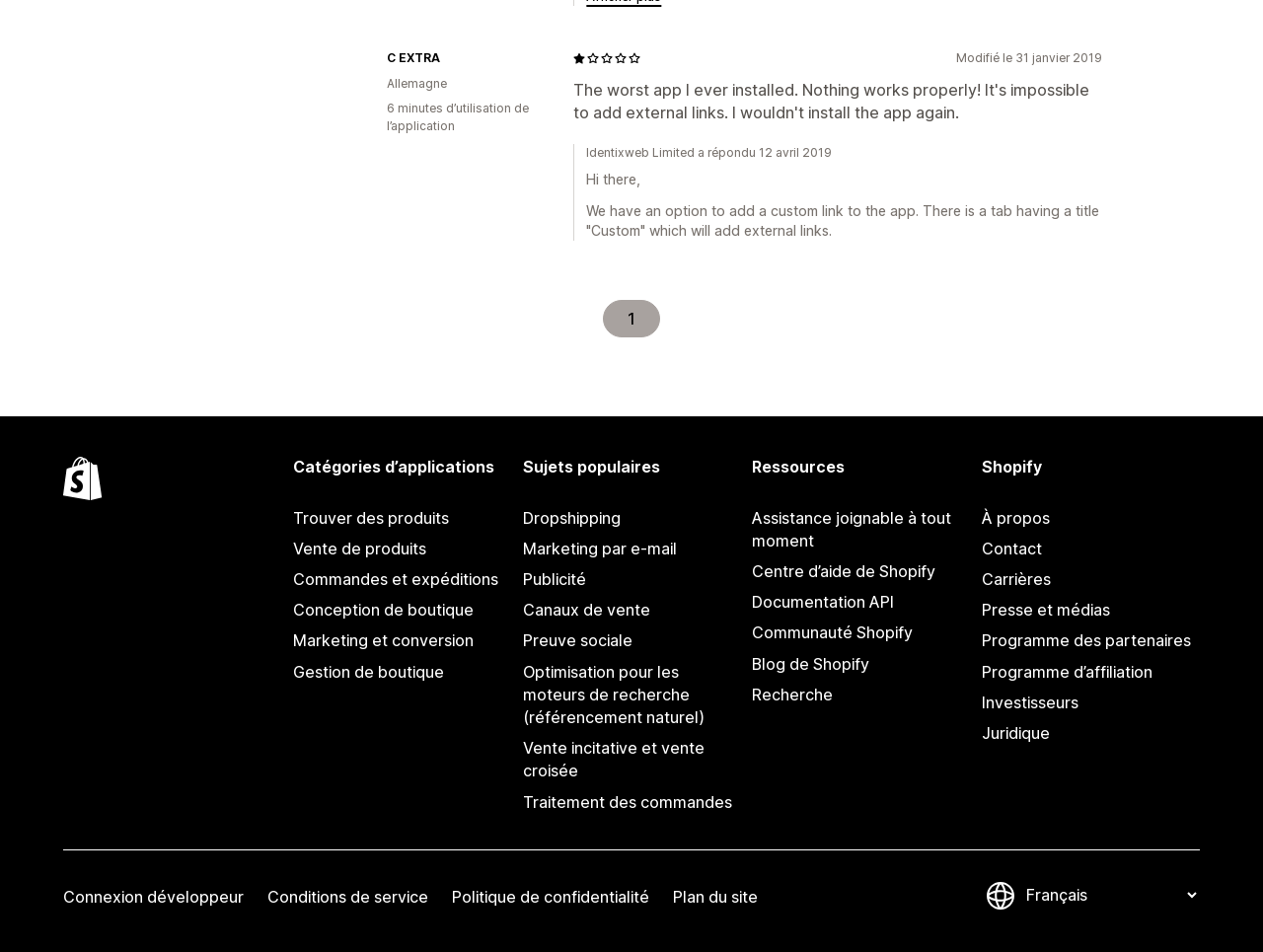Can you pinpoint the bounding box coordinates for the clickable element required for this instruction: "View the 'Sujets populaires' section"? The coordinates should be four float numbers between 0 and 1, i.e., [left, top, right, bottom].

[0.414, 0.479, 0.586, 0.503]